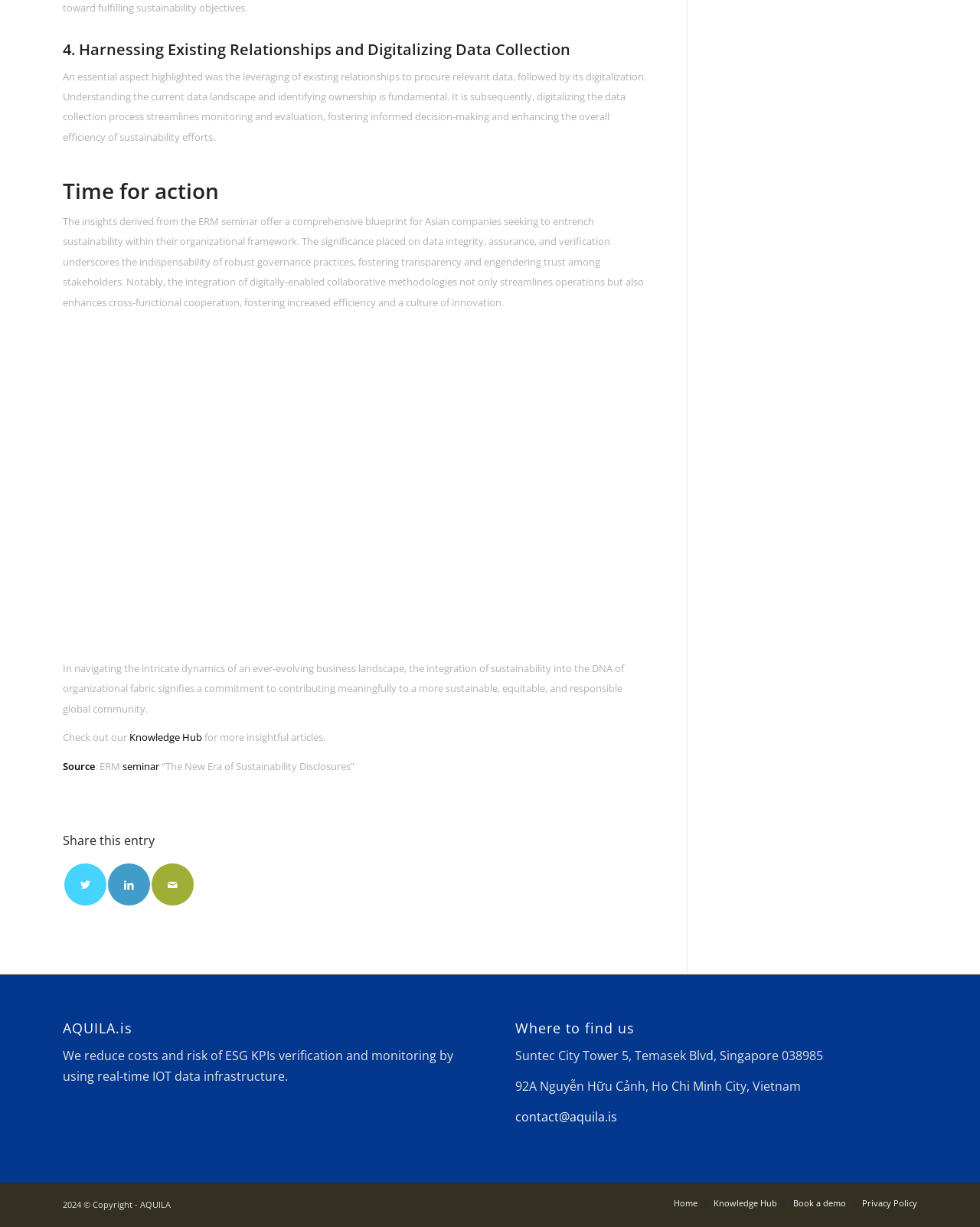Please identify the bounding box coordinates of the clickable region that I should interact with to perform the following instruction: "Contact AQUILA". The coordinates should be expressed as four float numbers between 0 and 1, i.e., [left, top, right, bottom].

[0.526, 0.904, 0.63, 0.917]